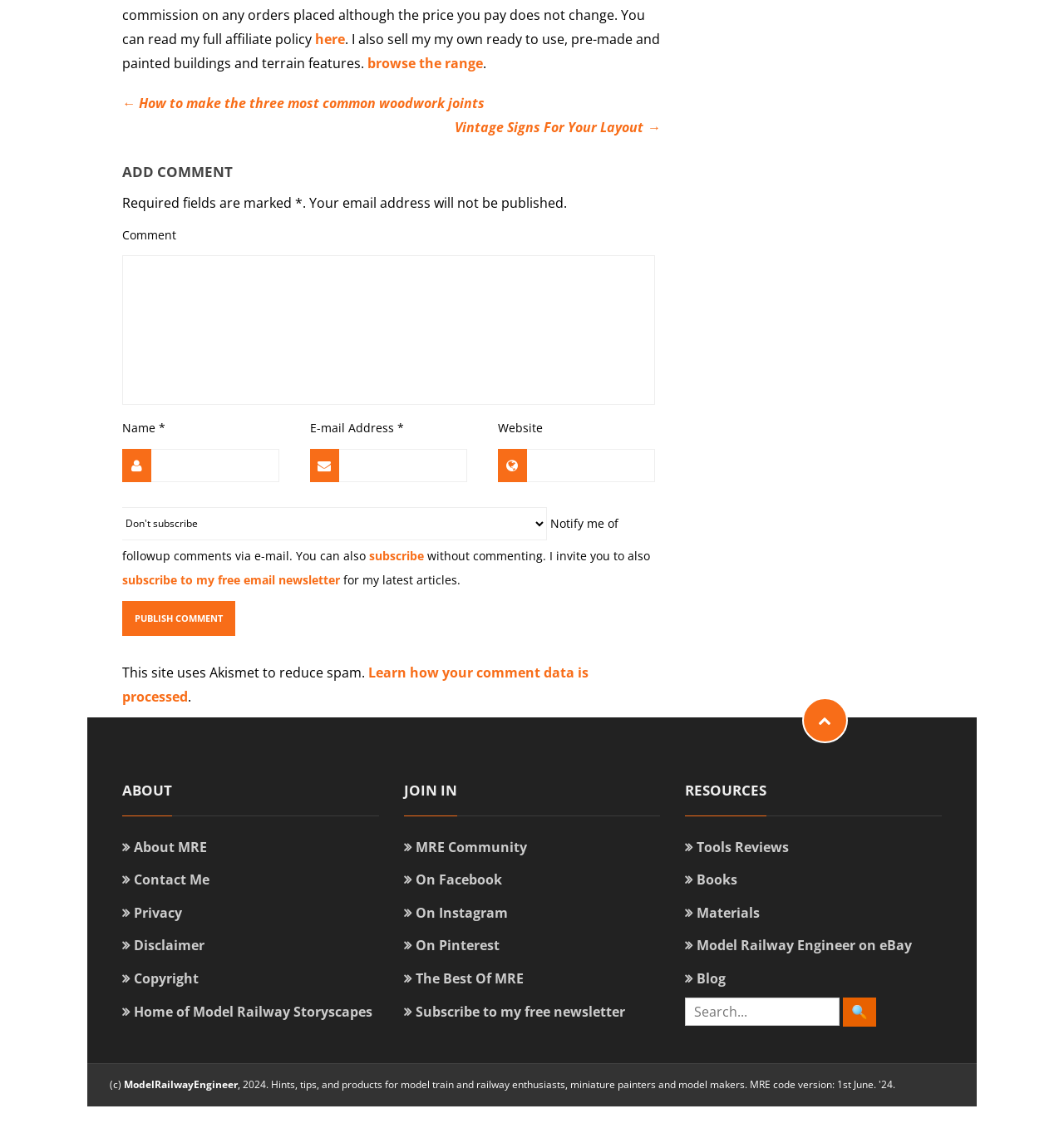Locate the bounding box coordinates of the element that needs to be clicked to carry out the instruction: "Click on the 'here' link". The coordinates should be given as four float numbers ranging from 0 to 1, i.e., [left, top, right, bottom].

[0.296, 0.026, 0.324, 0.042]